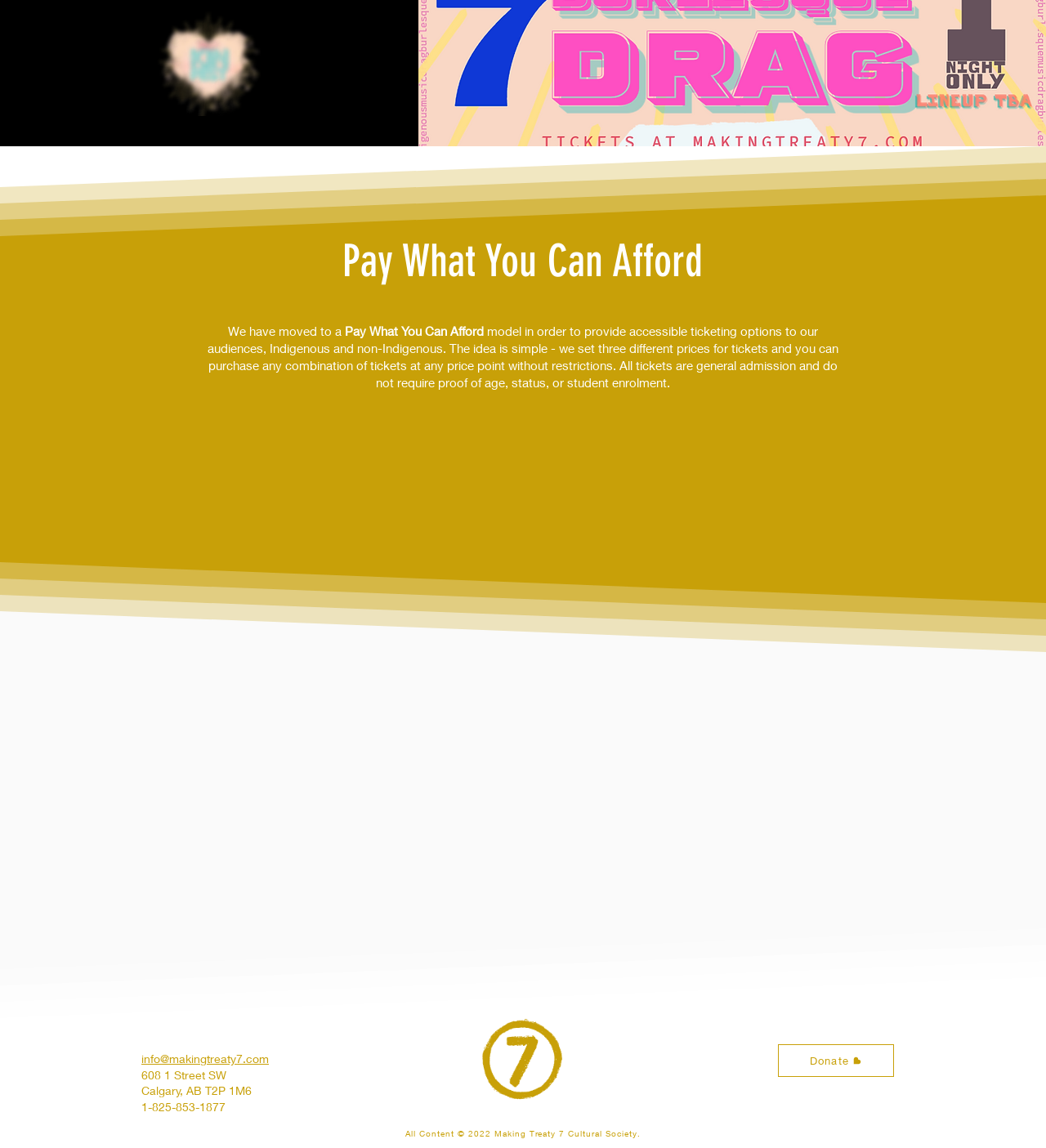What is the logo of the website?
Utilize the information in the image to give a detailed answer to the question.

The logo of the website is a colour rabbit, which is a white text on a logo, as indicated by the image element with the description 'colour rabbit logo (white text).png'.